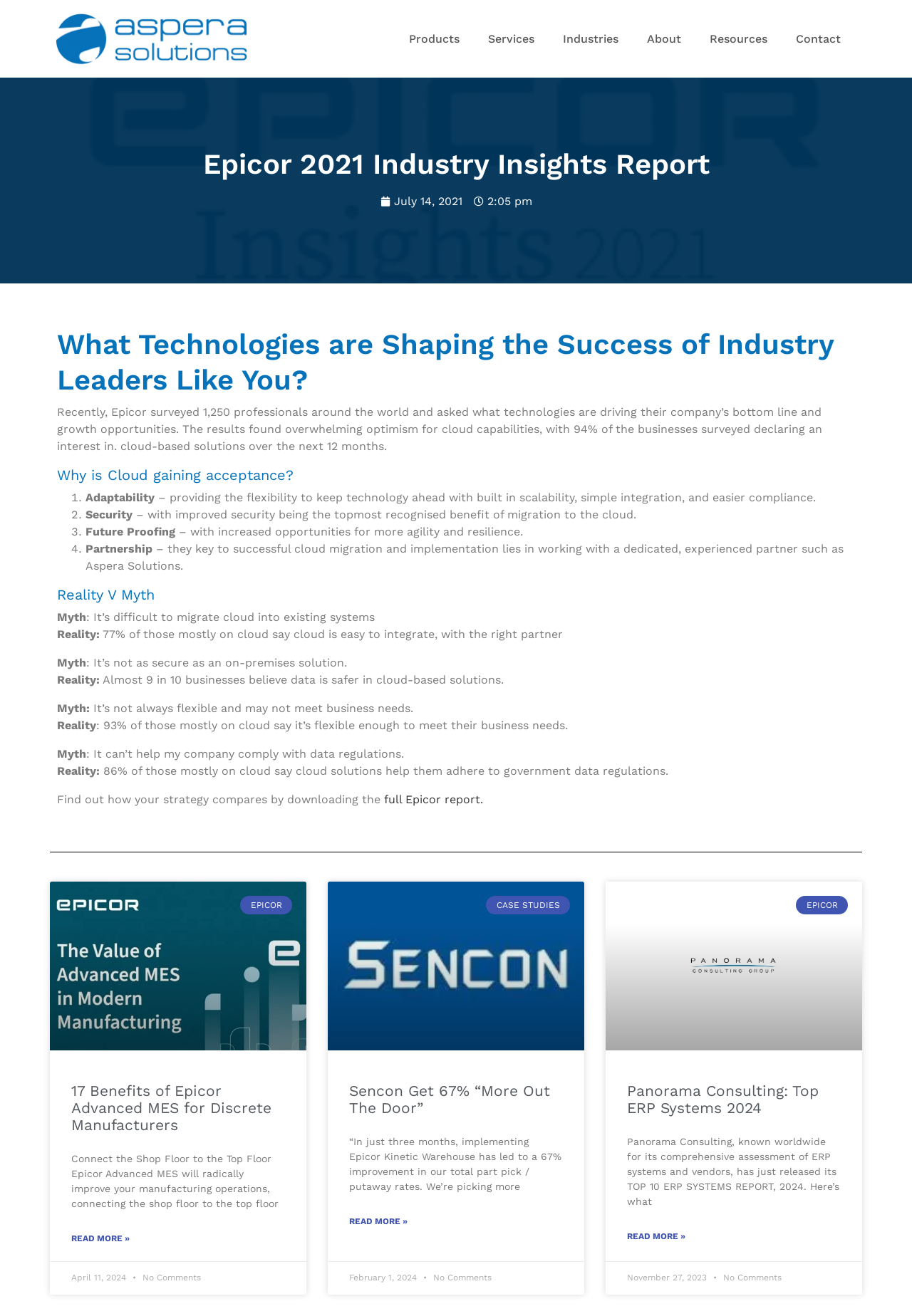Please predict the bounding box coordinates of the element's region where a click is necessary to complete the following instruction: "Read about Sencon Get 67% “More Out The Door”". The coordinates should be represented by four float numbers between 0 and 1, i.e., [left, top, right, bottom].

[0.383, 0.922, 0.447, 0.935]